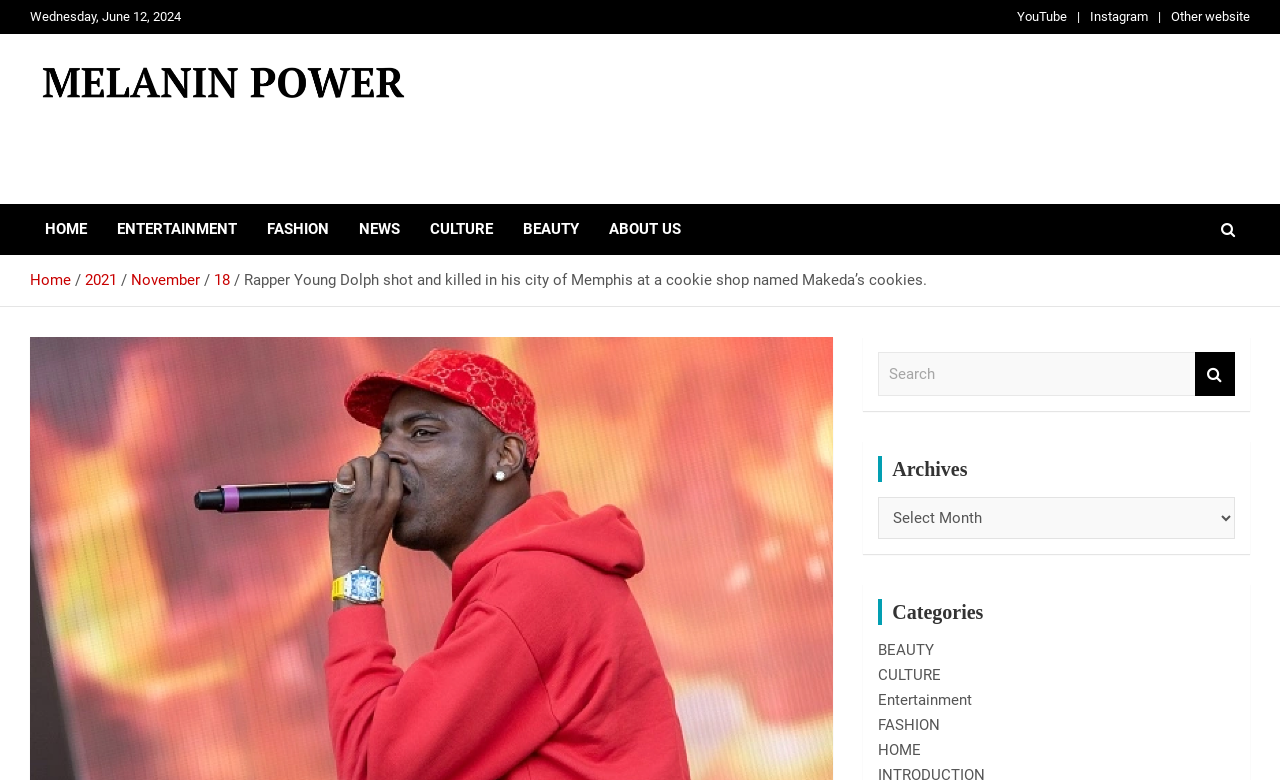Use a single word or phrase to answer the question:
How many categories are listed in the sidebar?

5